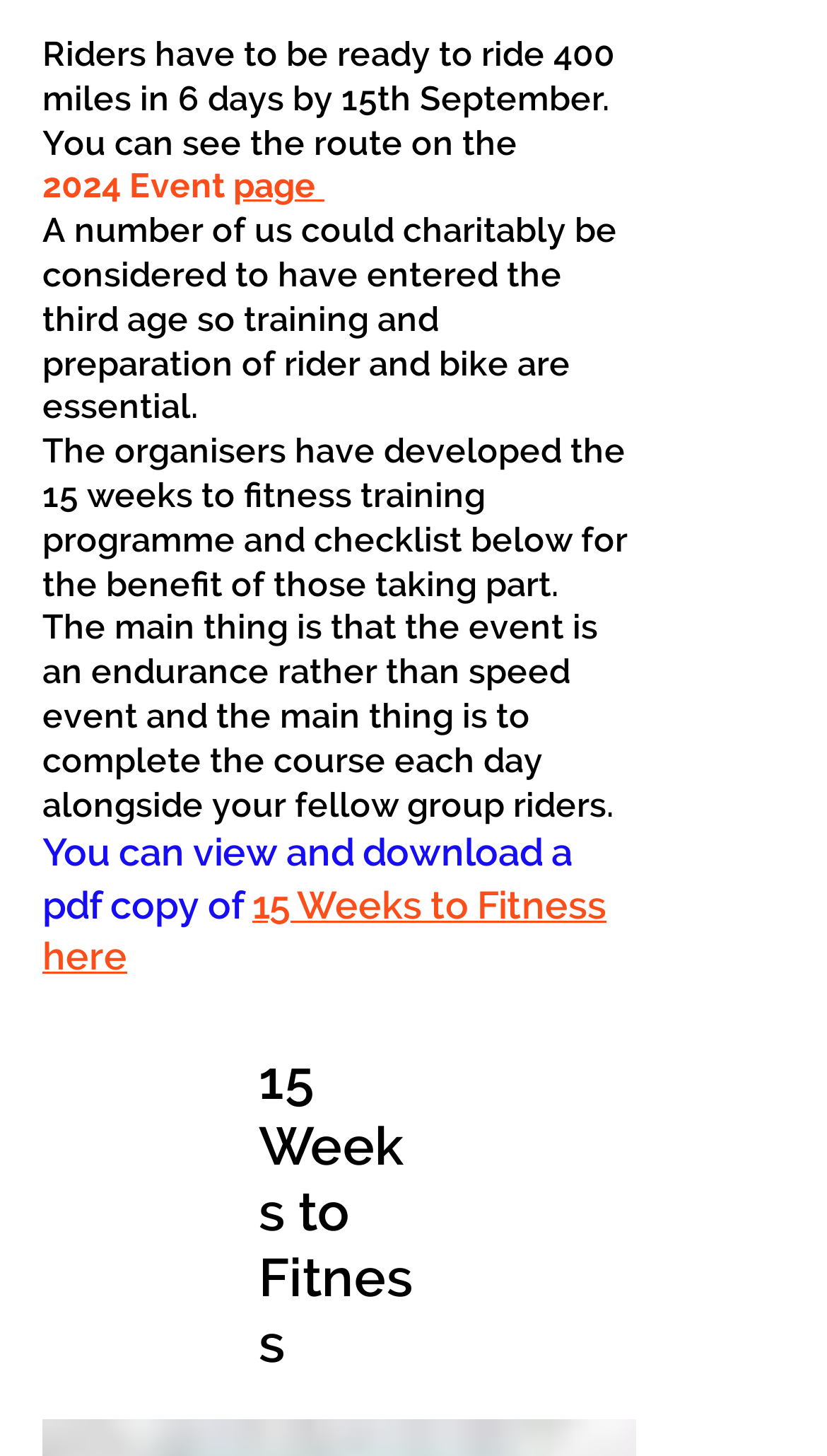Using the element description: "page", determine the bounding box coordinates. The coordinates should be in the format [left, top, right, bottom], with values between 0 and 1.

[0.282, 0.114, 0.392, 0.142]